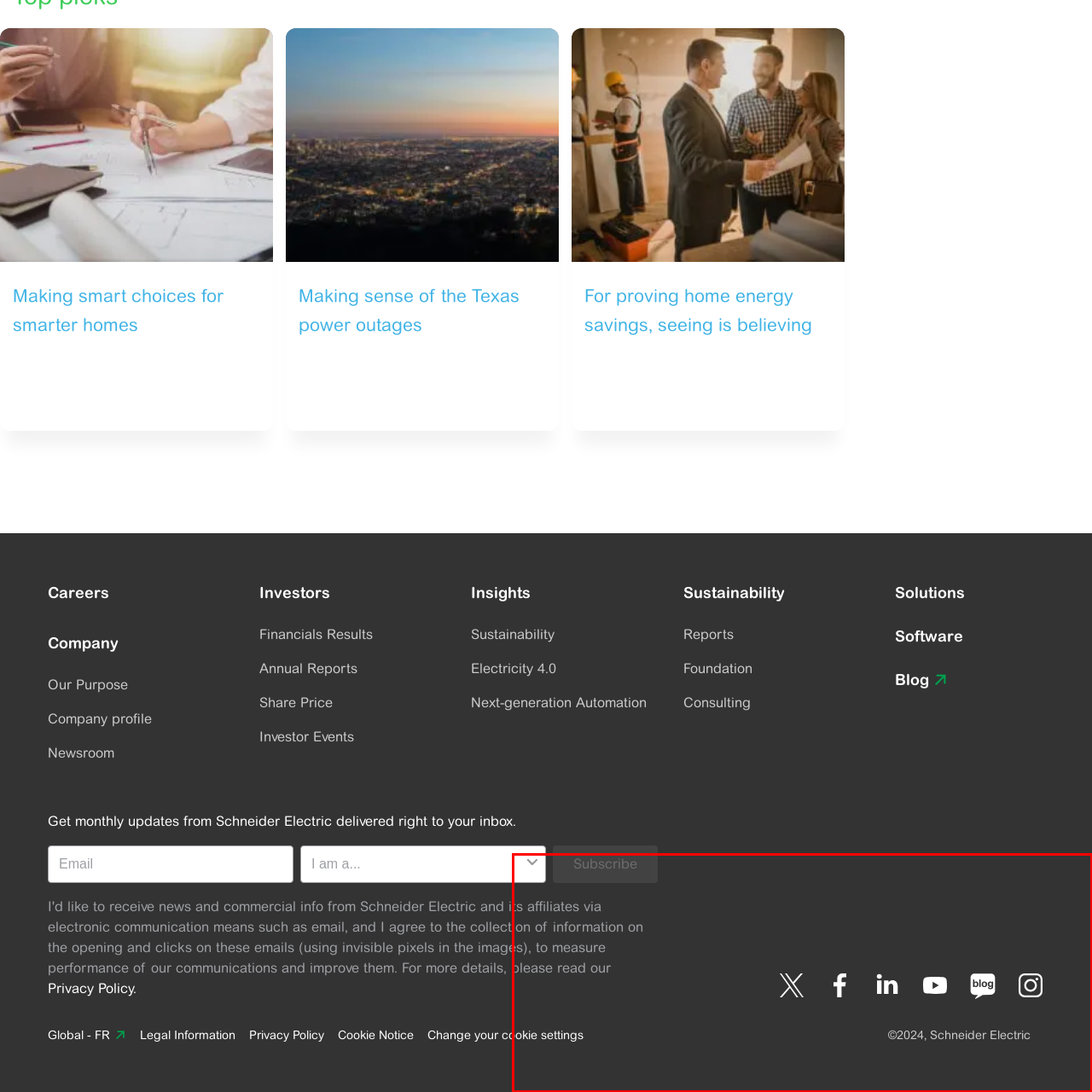Concentrate on the image area surrounded by the red border and answer the following question comprehensively: What is the year mentioned in the copyright statement?

The caption states that the footer concludes with the copyright statement for the year 2024, which reinforces Schneider Electric's brand presence and commitment to user engagement.